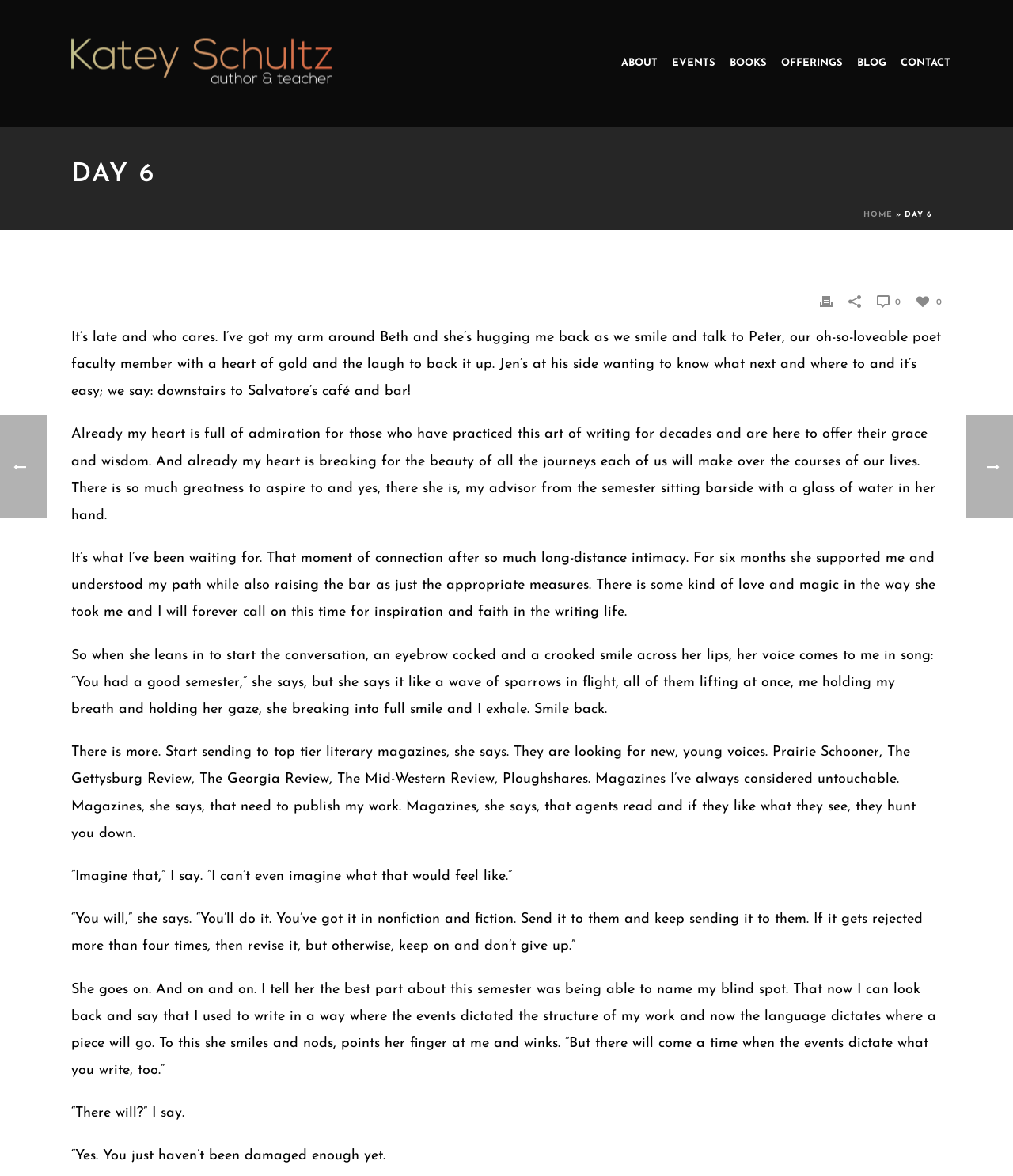Please identify the bounding box coordinates of the element's region that should be clicked to execute the following instruction: "Click on the HOME link". The bounding box coordinates must be four float numbers between 0 and 1, i.e., [left, top, right, bottom].

[0.852, 0.179, 0.881, 0.186]